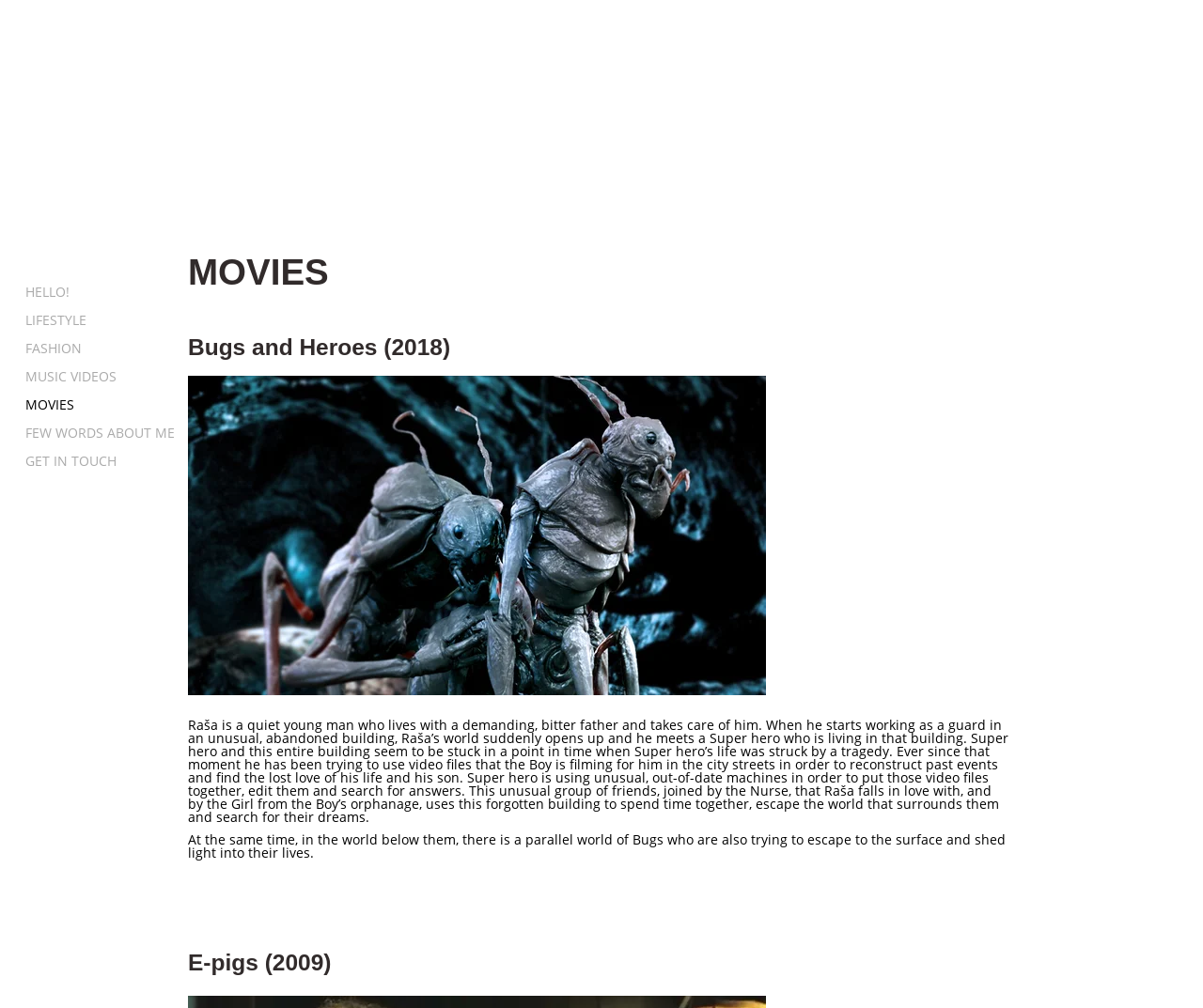Describe the webpage meticulously, covering all significant aspects.

The webpage is about a filmmaker, petarpasic, and showcases their work in the film industry. At the top, there are seven links: "HELLO!", "LIFESTYLE", "FASHION", "MUSIC VIDEOS", "MOVIES", "FEW WORDS ABOUT ME", and "GET IN TOUCH", aligned horizontally and positioned near the top of the page.

Below these links, there is a section dedicated to the filmmaker's movies. The title "MOVIES" is prominently displayed, followed by two movie titles: "Bugs and Heroes (2018)" and "E-pigs (2009)". Each movie title is accompanied by a brief description. The description for "Bugs and Heroes" is a lengthy paragraph that summarizes the plot of the movie, which revolves around a young man named Raša and his encounter with a superhero living in an abandoned building. The description also mentions the themes of love, loss, and escape.

Below the description of "Bugs and Heroes", there is an additional paragraph that continues the story, mentioning a parallel world of bugs trying to escape to the surface. The description of "E-pigs" is positioned at the bottom of the page, but its content is not provided. Overall, the webpage appears to be a portfolio or showcase of the filmmaker's work, with a focus on their movies and storytelling.